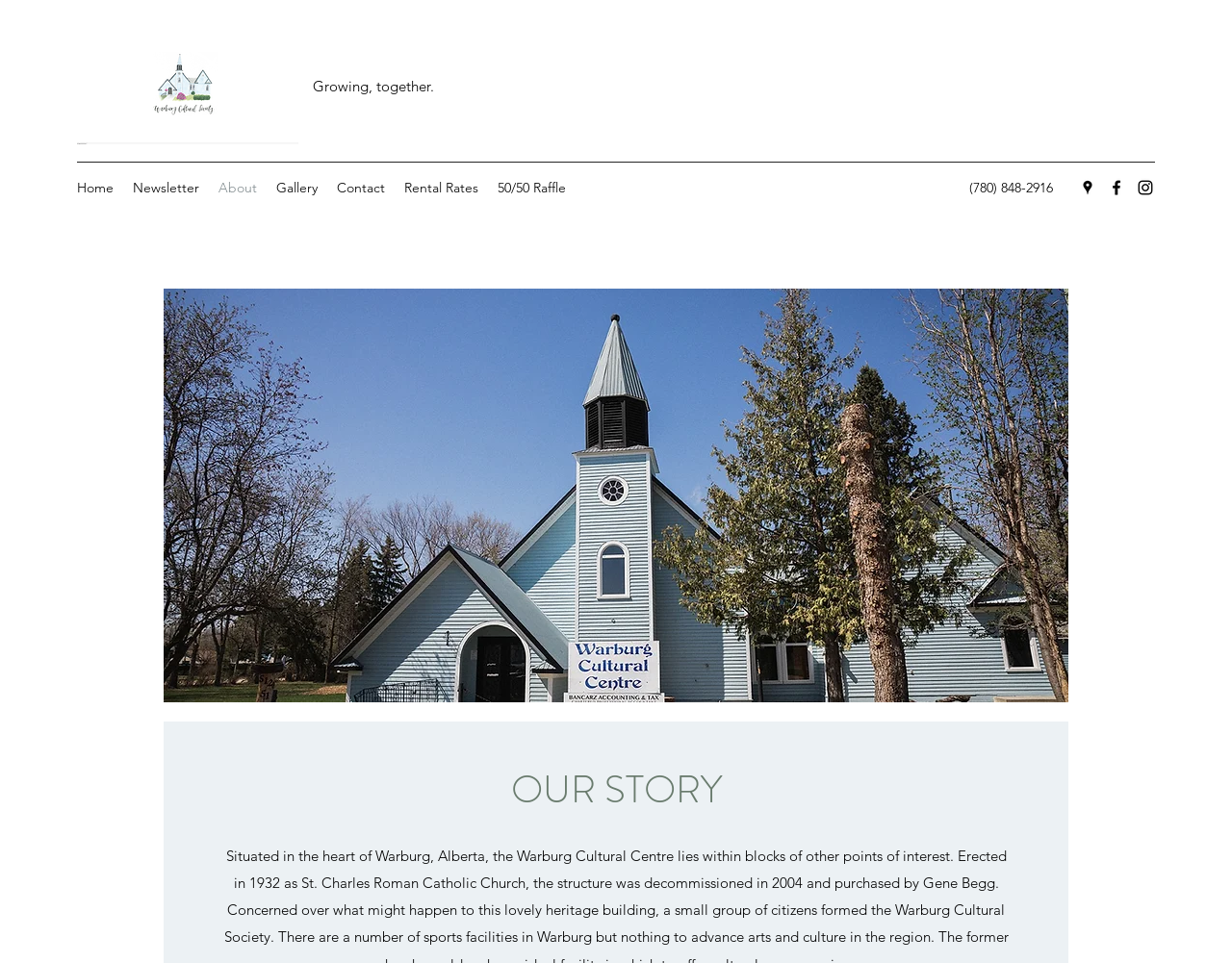How many navigation links are available?
Refer to the screenshot and deliver a thorough answer to the question presented.

I counted the number of navigation links by examining the navigation element labeled as 'Site' at the top of the webpage, which contains links to Home, Newsletter, About, Gallery, Contact, and Rental Rates, totaling 6 navigation links.